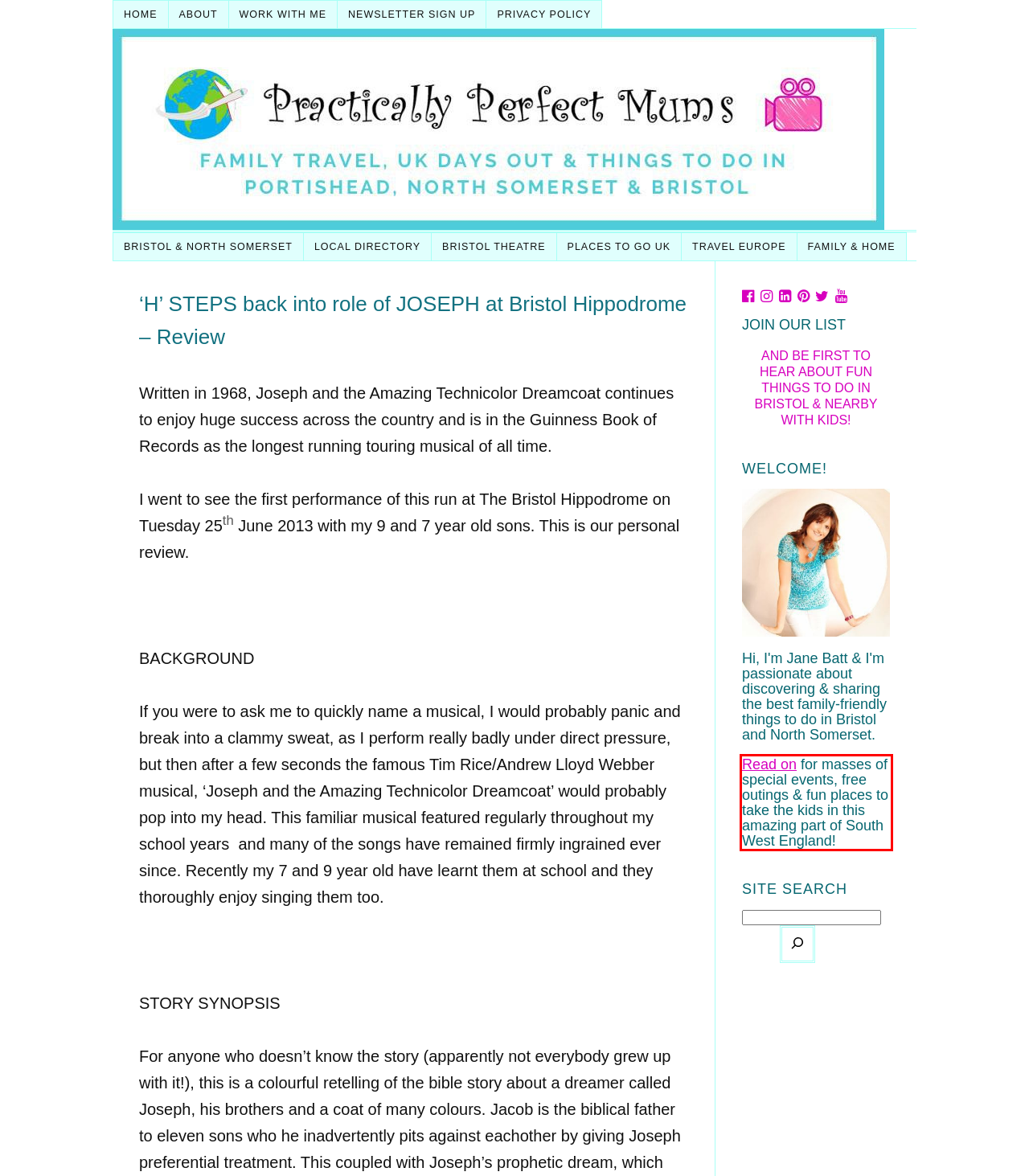Within the screenshot of the webpage, locate the red bounding box and use OCR to identify and provide the text content inside it.

Read on for masses of special events, free outings & fun places to take the kids in this amazing part of South West England!